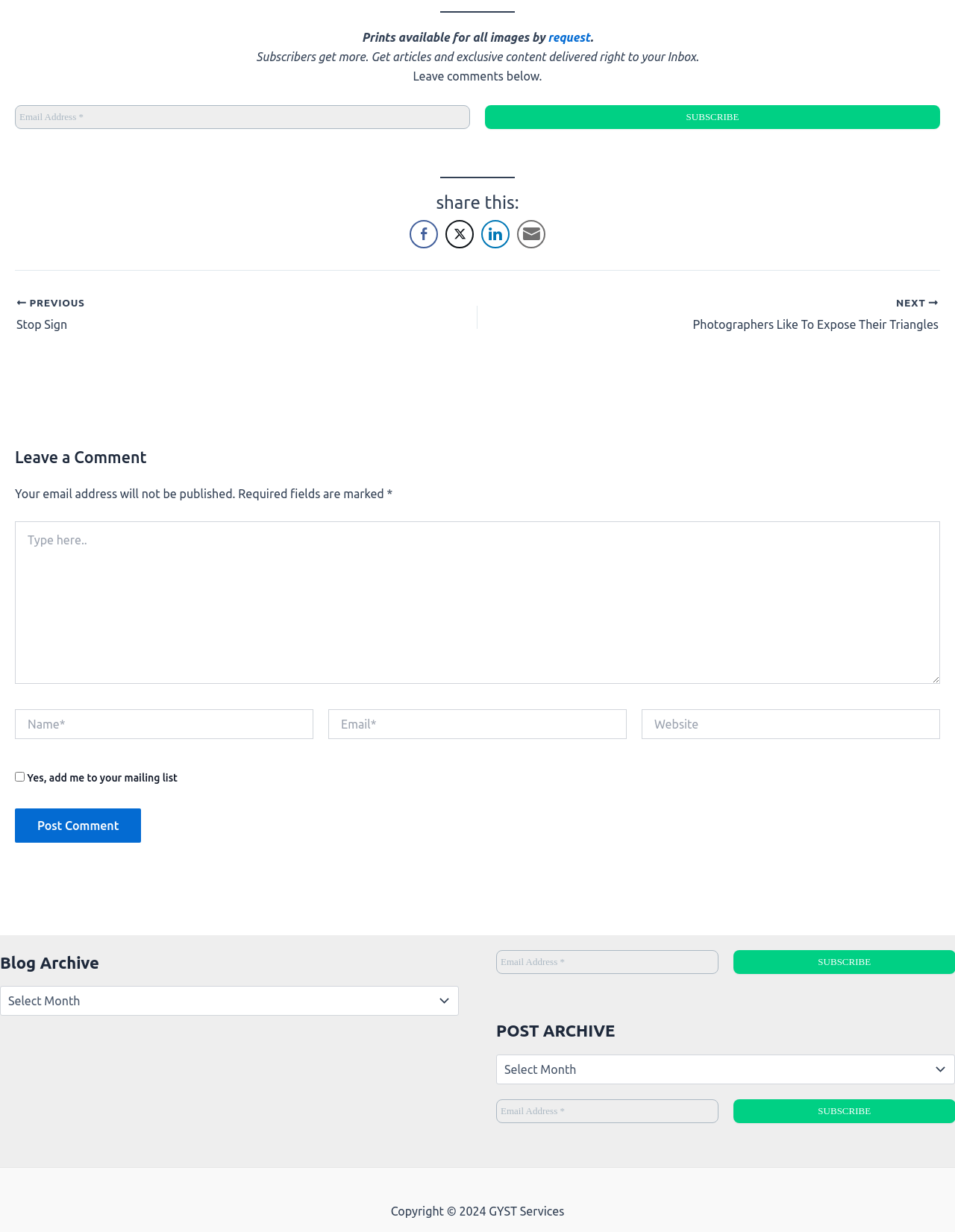What is the difference between the 'Leave a Comment' section and the 'Post navigation' section?
Please ensure your answer is as detailed and informative as possible.

The 'Leave a Comment' section contains textboxes and a 'Post Comment' button, indicating that it is used to leave a comment on the current webpage. In contrast, the 'Post navigation' section contains 'PREVIOUS' and 'NEXT' links, suggesting that it is used to navigate to previous or next posts.